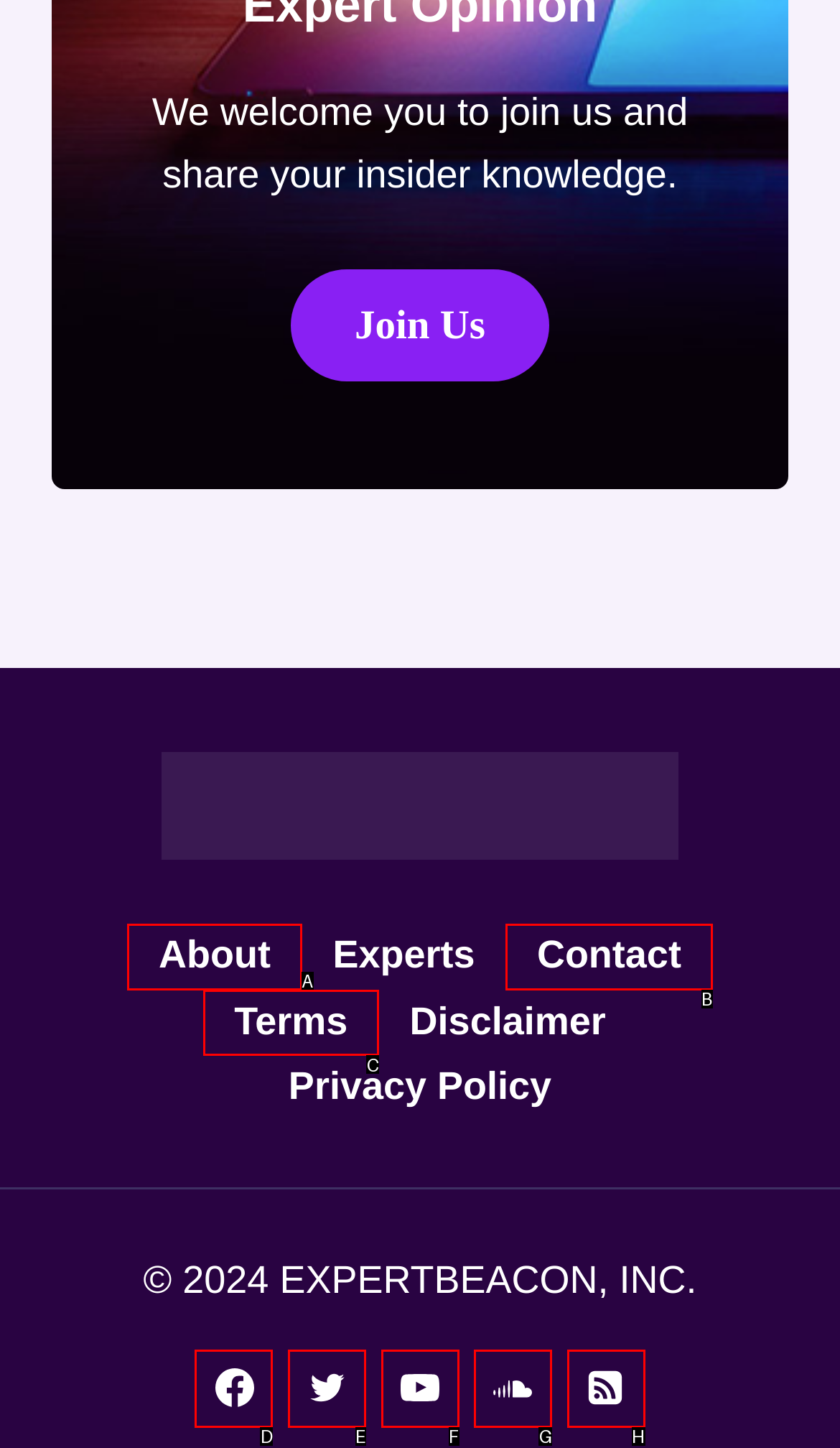Determine which UI element I need to click to achieve the following task: check Terms Provide your answer as the letter of the selected option.

C